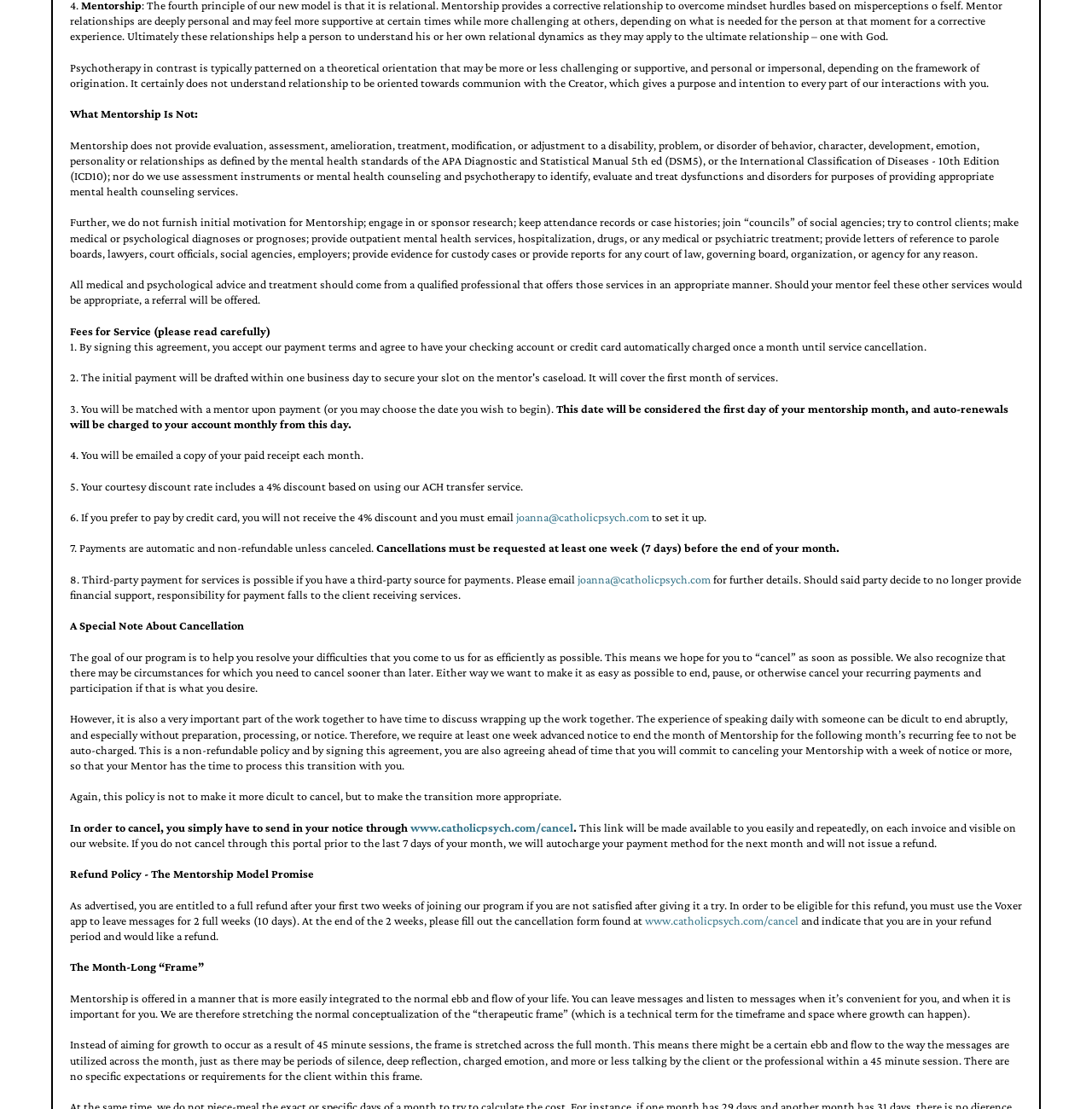How often will I be charged?
Please give a detailed and elaborate answer to the question.

Based on the text, fees for service are automatic and non-refundable unless canceled. You will be matched with a mentor upon payment, and auto-renewals will be charged to your account monthly from this day.